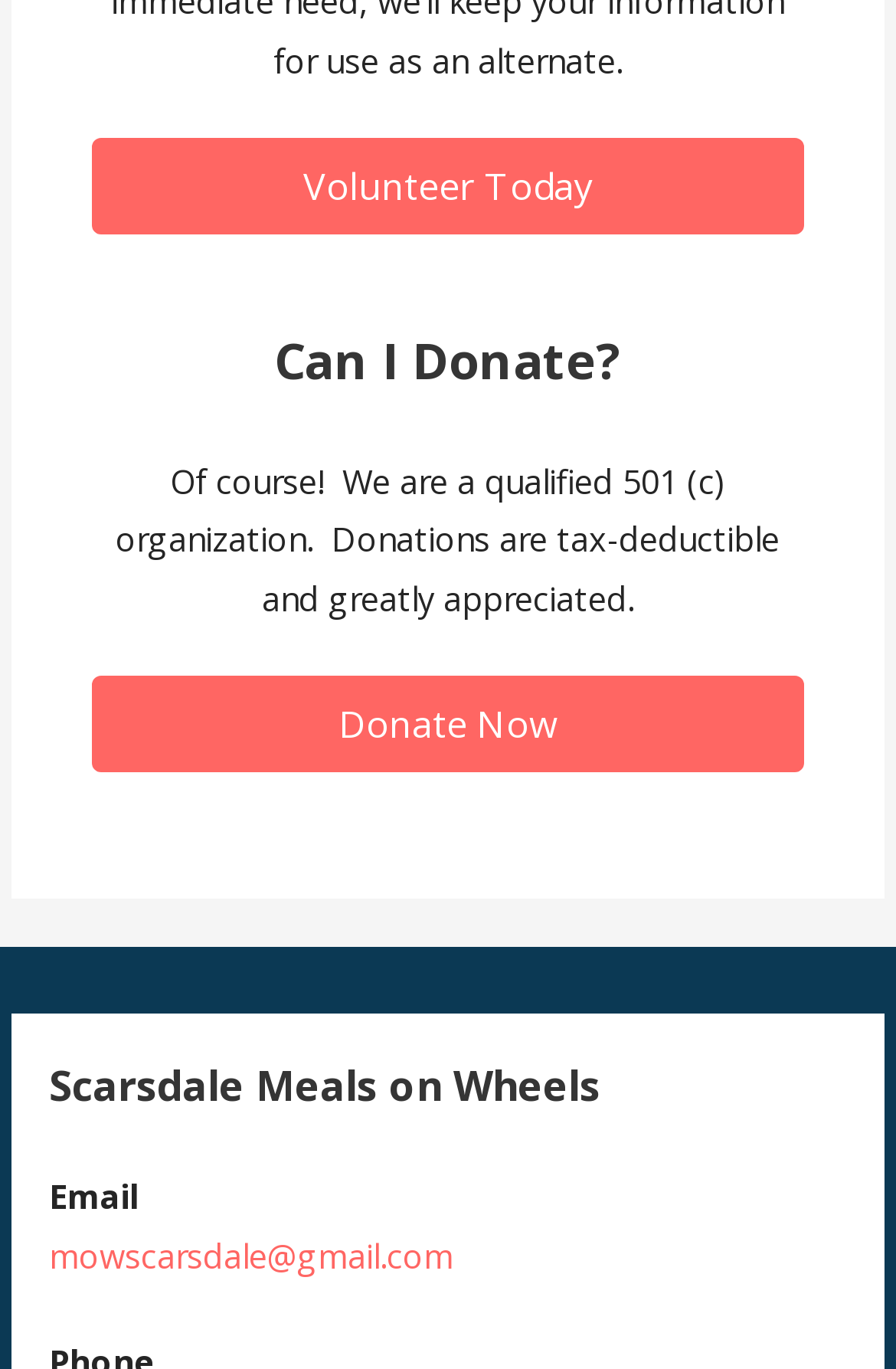Utilize the details in the image to give a detailed response to the question: What type of organization is Scarsdale Meals on Wheels?

This answer can be obtained by reading the text 'We are a qualified 501 (c) organization.' which is a part of the StaticText element with the description 'Of course! We are a qualified 501 (c) organization. Donations are tax-deductible and greatly appreciated.'